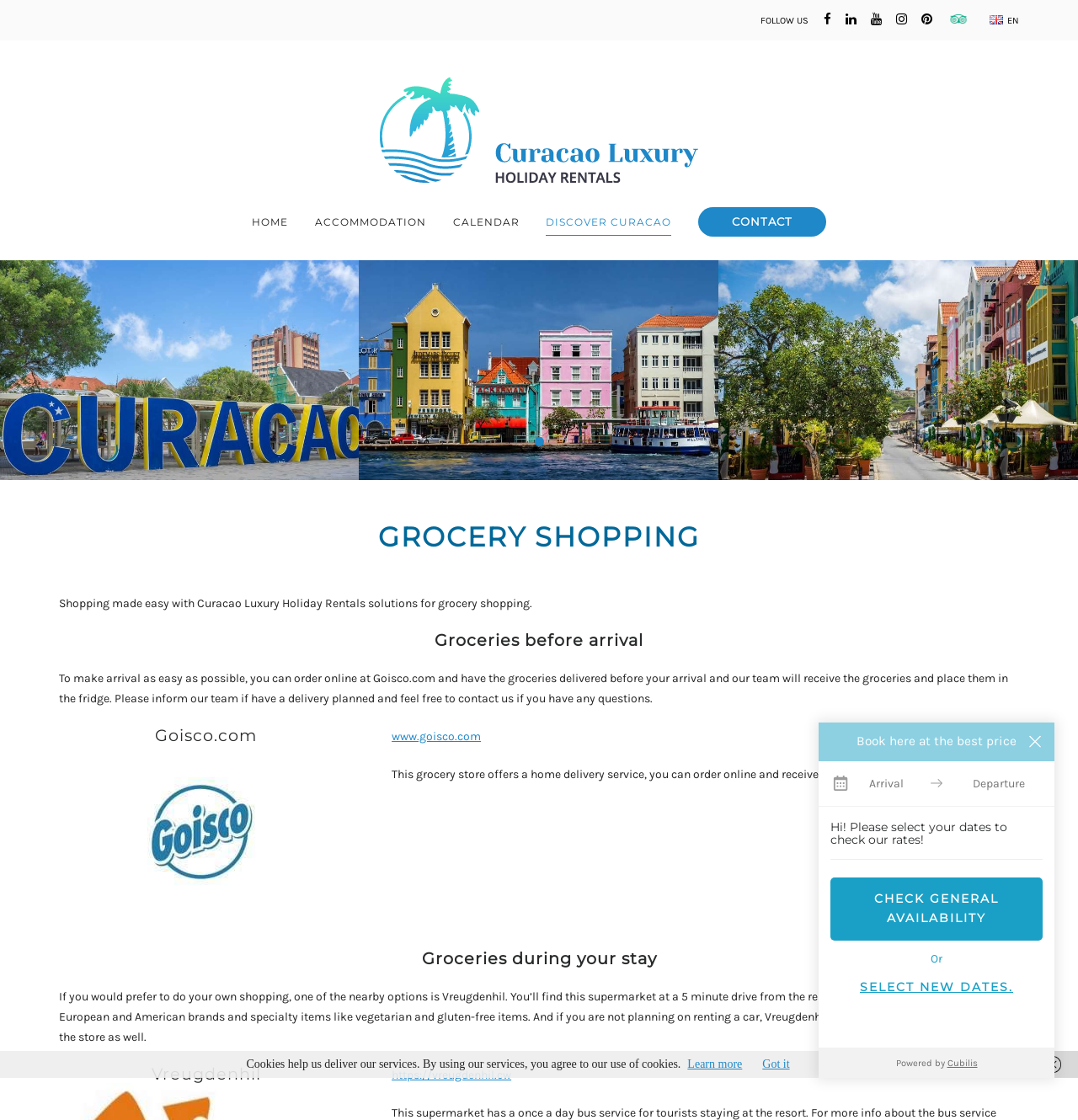Specify the bounding box coordinates of the area to click in order to execute this command: 'Follow us on social media'. The coordinates should consist of four float numbers ranging from 0 to 1, and should be formatted as [left, top, right, bottom].

[0.705, 0.014, 0.75, 0.023]